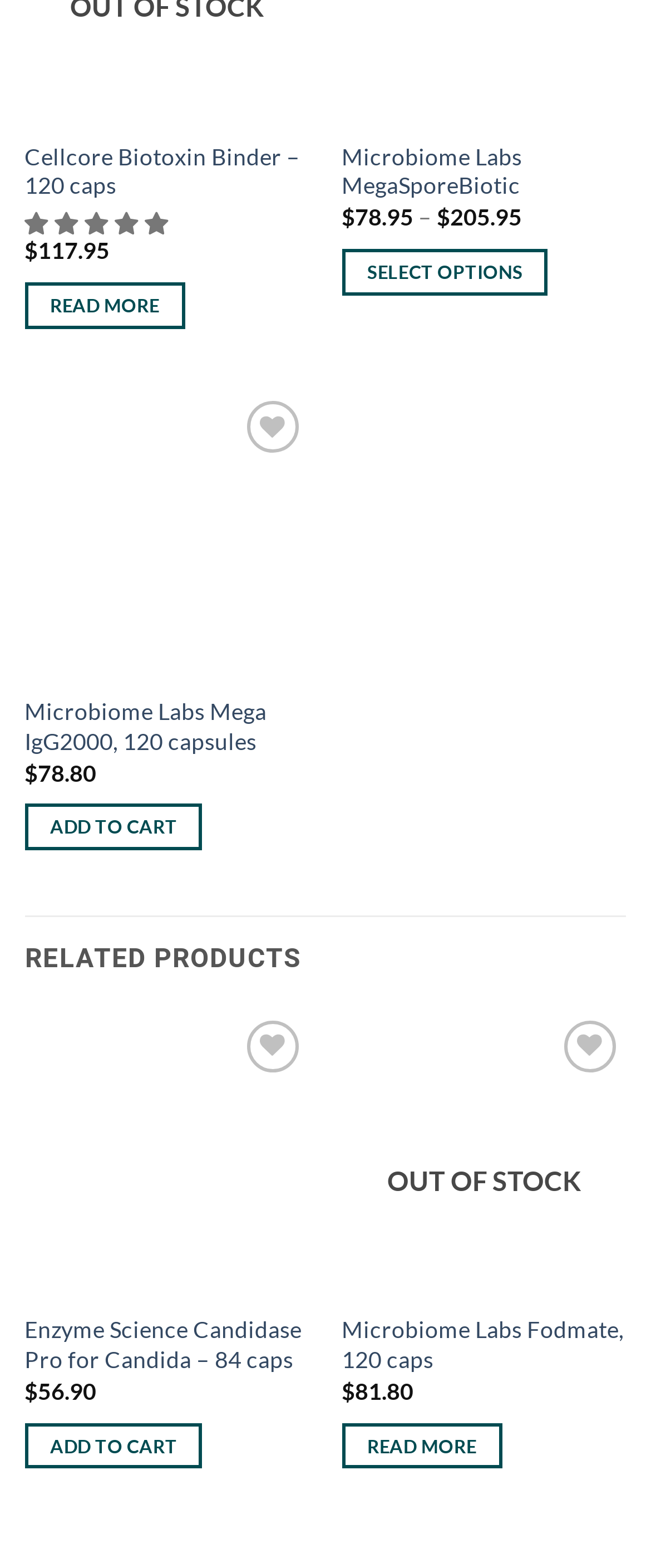Locate the bounding box coordinates of the clickable area to execute the instruction: "View details of 'Enzyme Science Candidase Pro for Candida – 84 caps'". Provide the coordinates as four float numbers between 0 and 1, represented as [left, top, right, bottom].

[0.038, 0.84, 0.475, 0.878]